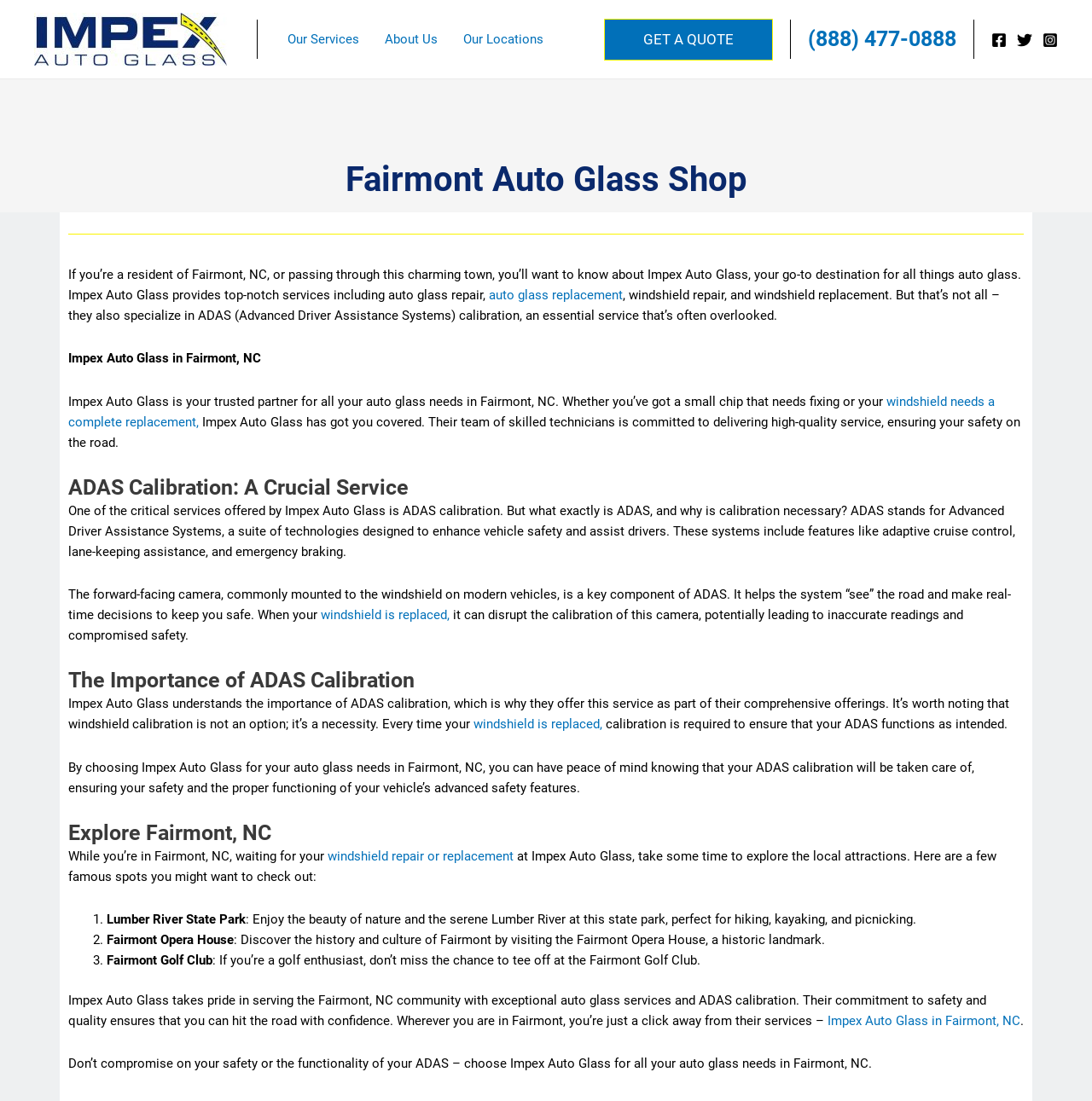Find the bounding box coordinates of the element you need to click on to perform this action: 'Explore Fairmont, NC attractions'. The coordinates should be represented by four float values between 0 and 1, in the format [left, top, right, bottom].

[0.062, 0.771, 0.3, 0.784]